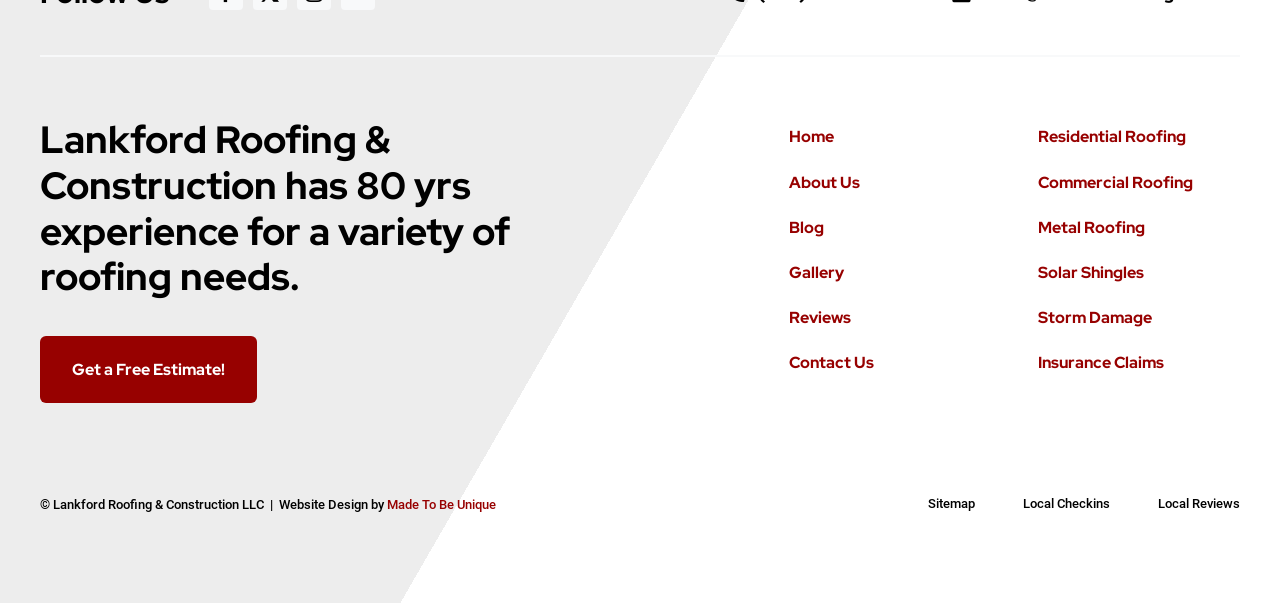Calculate the bounding box coordinates of the UI element given the description: "Gallery".

[0.616, 0.43, 0.774, 0.478]